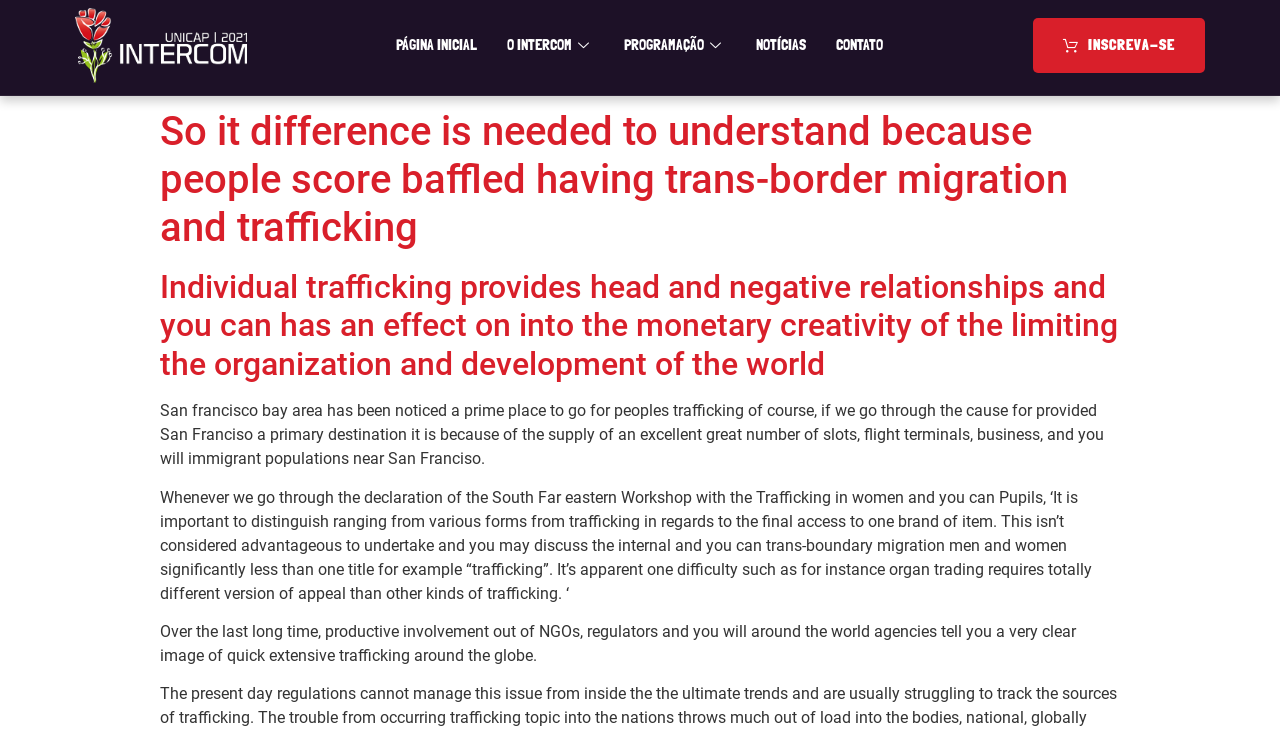What is the relationship between human trafficking and the economy? Using the information from the screenshot, answer with a single word or phrase.

Negative impact